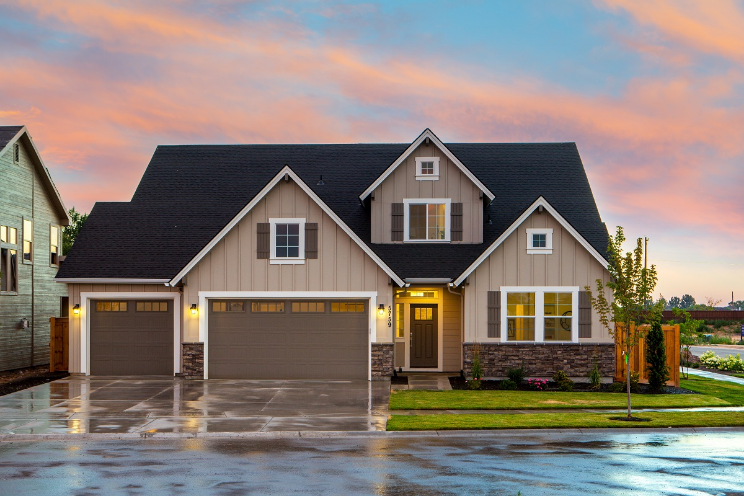Respond to the following question with a brief word or phrase:
How many garage doors are there?

Two